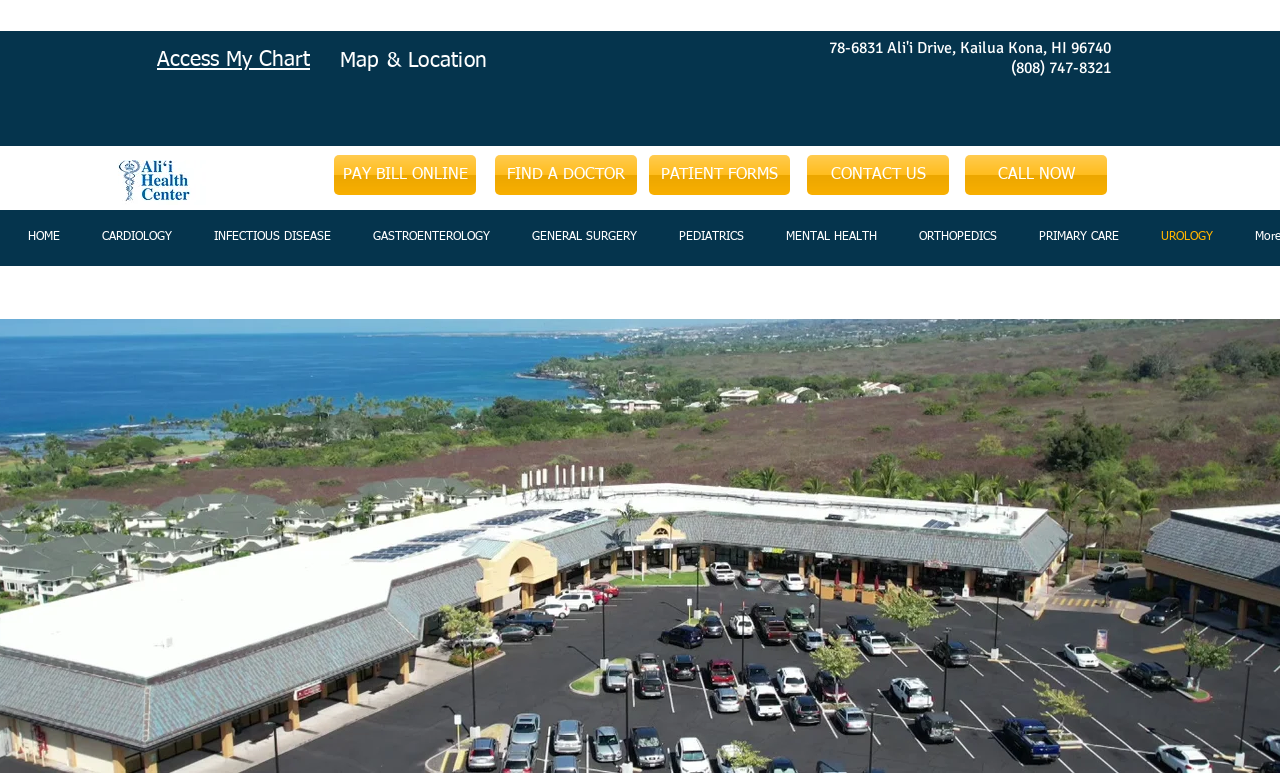Find the main header of the webpage and produce its text content.

78-6831 Ali'i Drive, Kailua Kona, HI 96740
(808) 747-8321